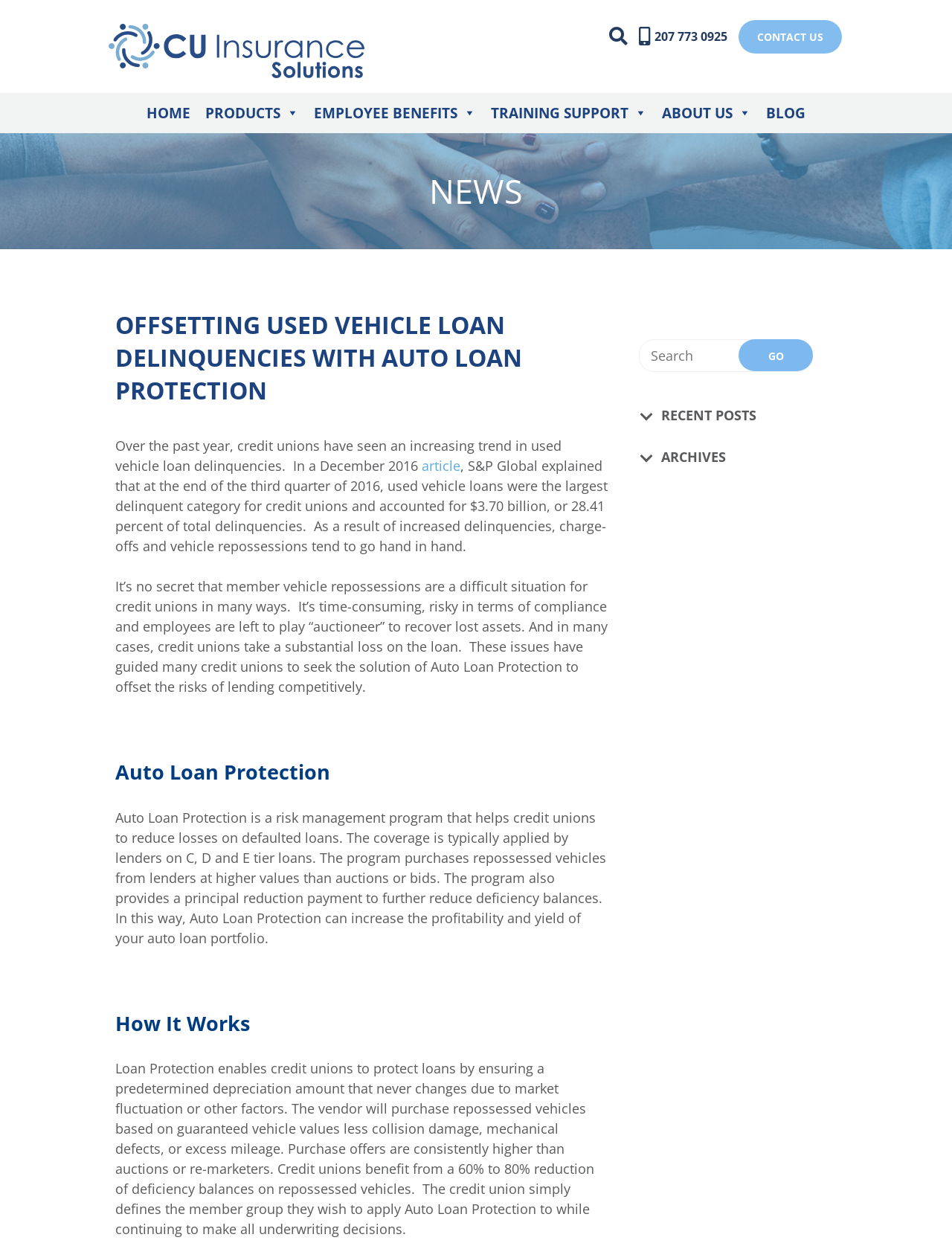Please identify the bounding box coordinates of the clickable element to fulfill the following instruction: "Buy the Bosch 0 445 120 116 Common Rail Injector". The coordinates should be four float numbers between 0 and 1, i.e., [left, top, right, bottom].

None